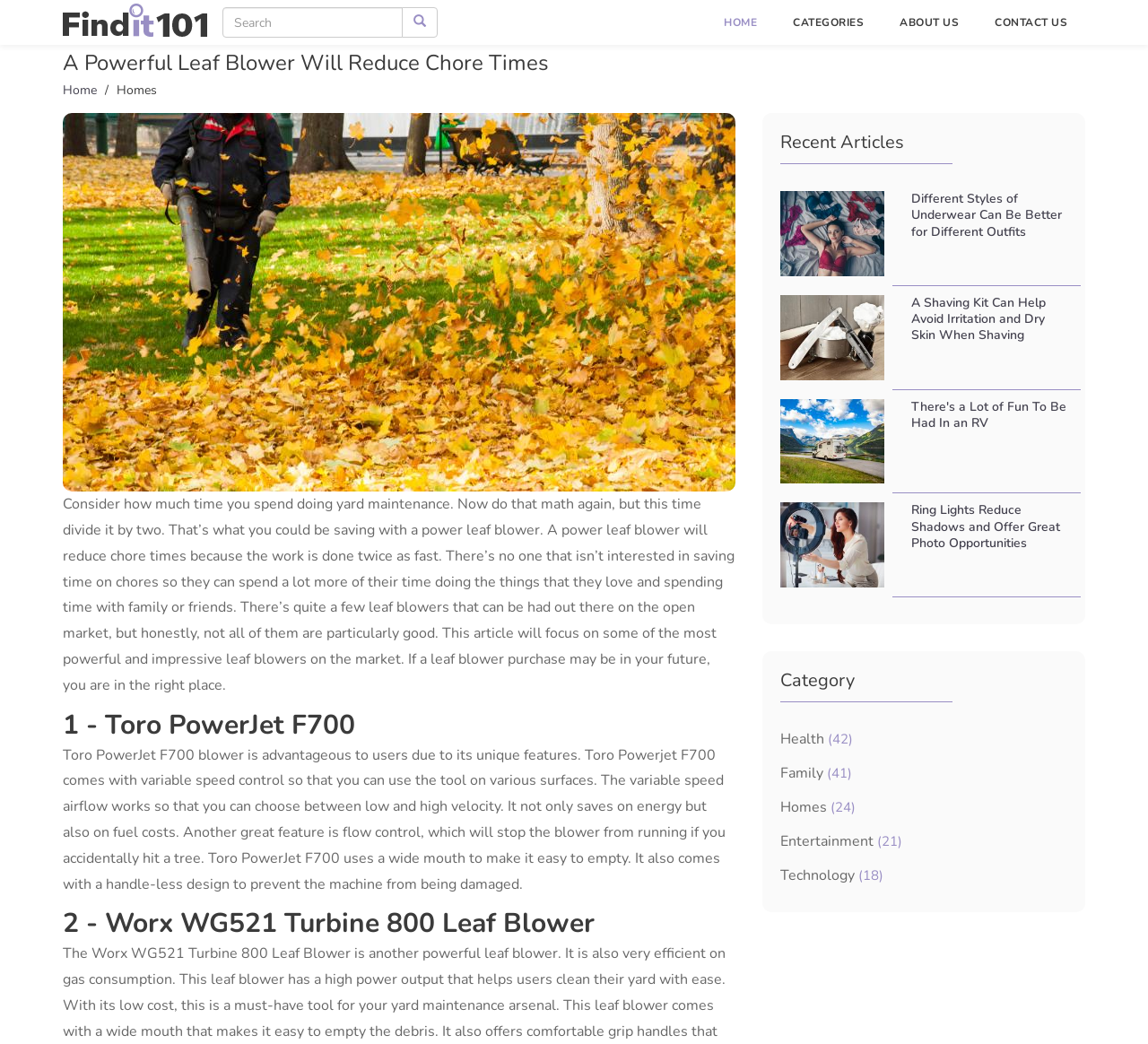Determine the bounding box coordinates of the element's region needed to click to follow the instruction: "Click on the logo". Provide these coordinates as four float numbers between 0 and 1, formatted as [left, top, right, bottom].

[0.055, 0.0, 0.182, 0.043]